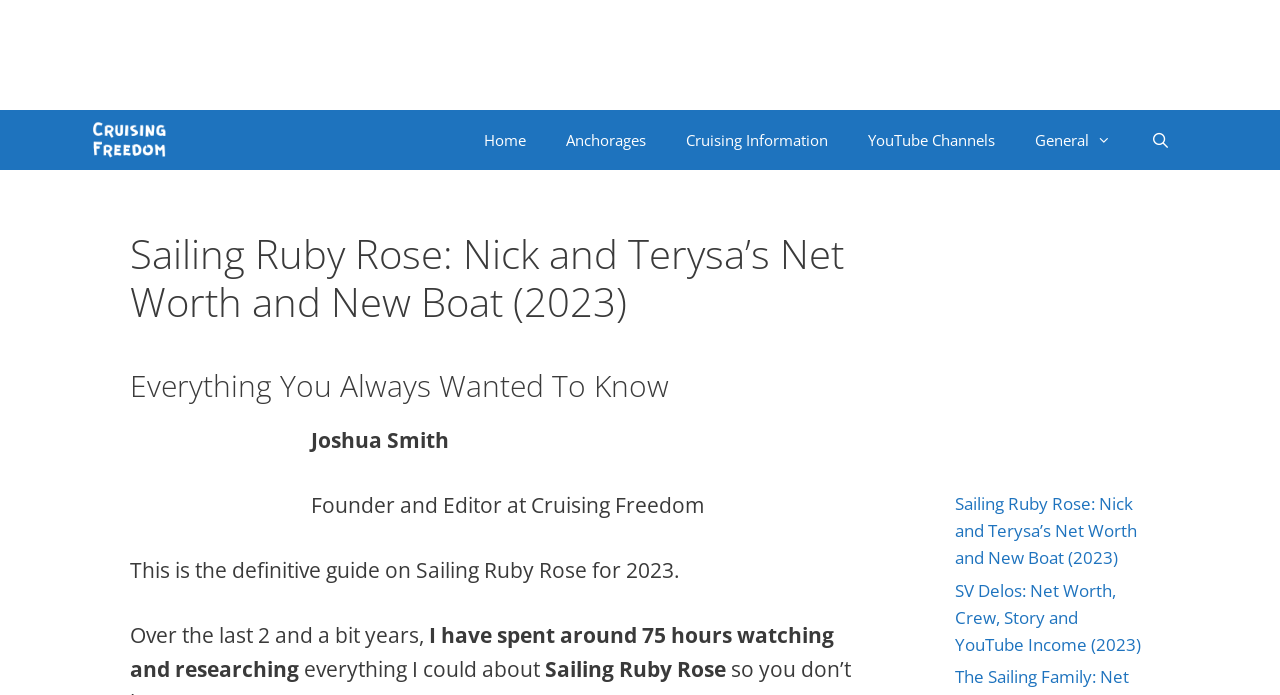Answer this question using a single word or a brief phrase:
What is the purpose of the link 'Open Search Bar'?

To open a search bar